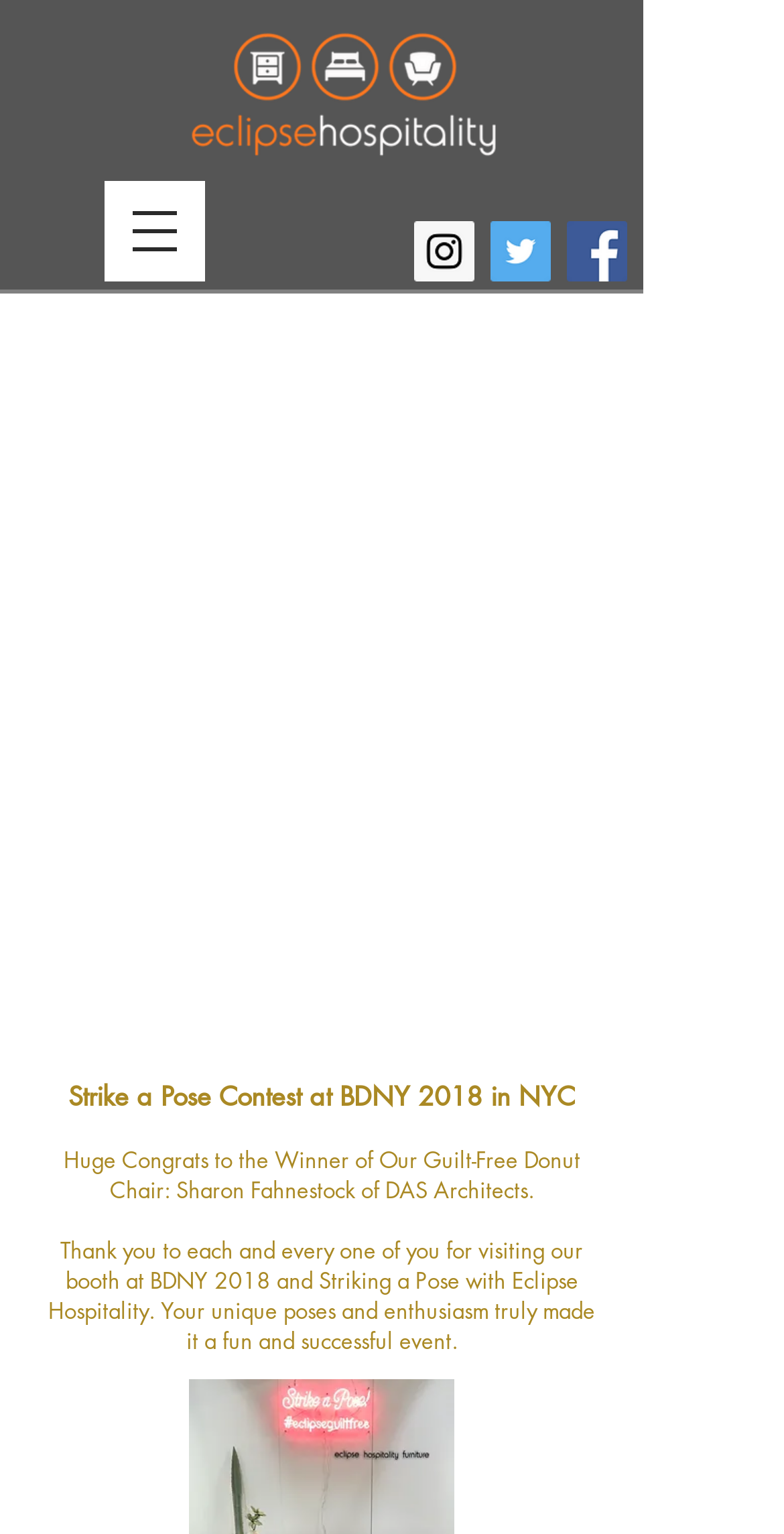Provide a brief response using a word or short phrase to this question:
Who is the winner of the Guilt-Free Donut Chair?

Sharon Fahnestock